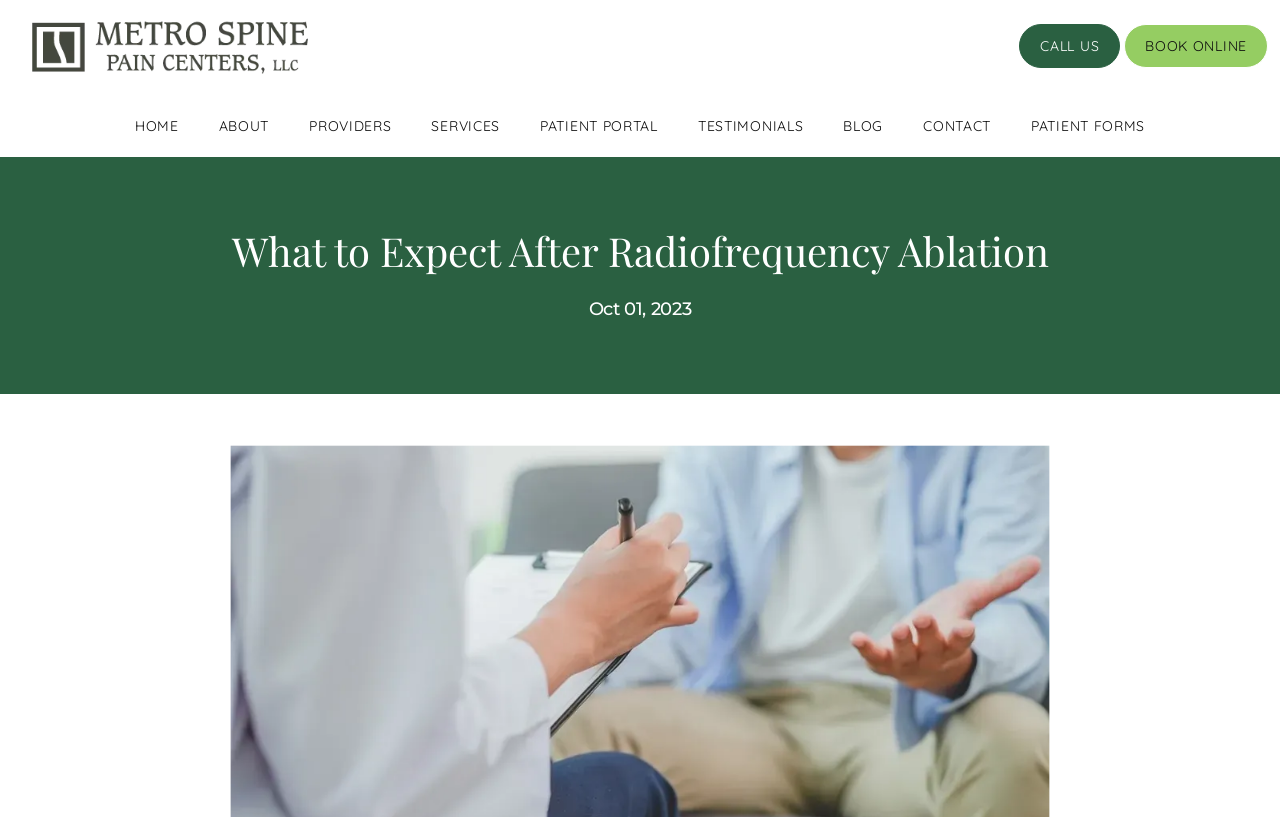What is the main topic of this webpage?
Provide an in-depth answer to the question, covering all aspects.

Based on the heading 'What to Expect After Radiofrequency Ablation' and the content of the webpage, it is clear that the main topic of this webpage is Radiofrequency Ablation, specifically discussing what to expect after the treatment.